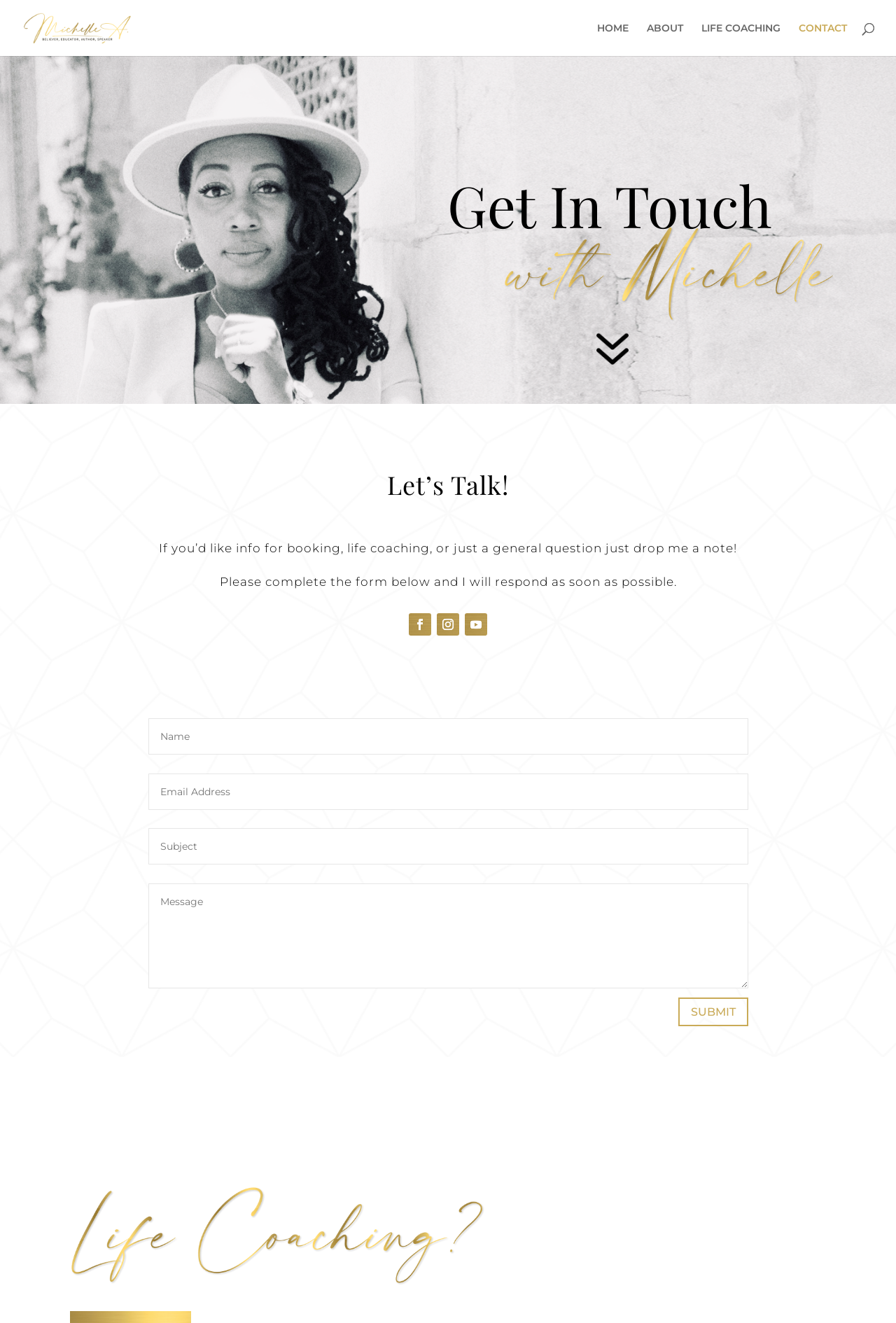Provide the bounding box coordinates of the HTML element described by the text: "name="et_pb_contact_name_0" placeholder="Name"". The coordinates should be in the format [left, top, right, bottom] with values between 0 and 1.

[0.166, 0.543, 0.835, 0.57]